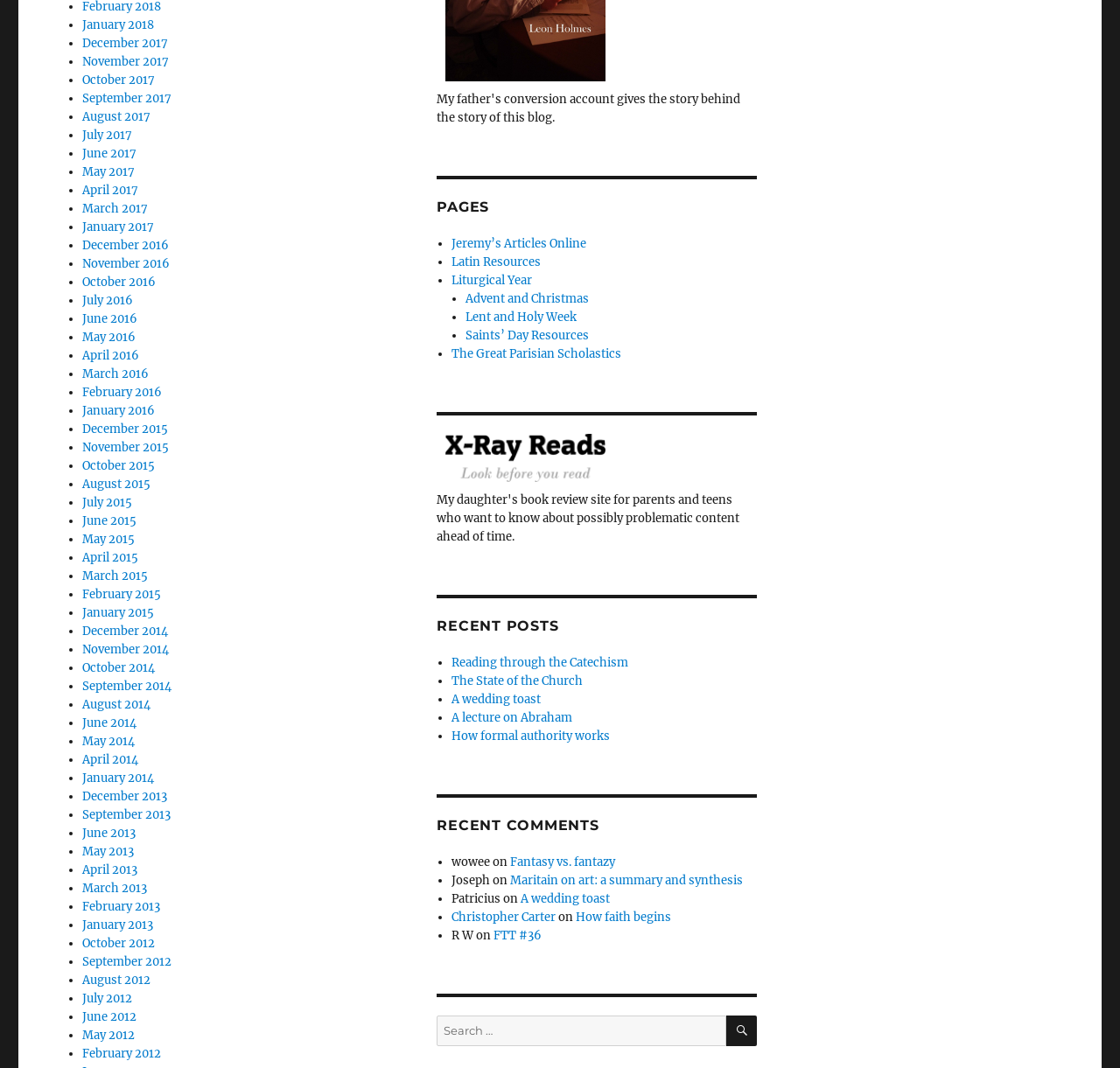Locate the bounding box coordinates of the item that should be clicked to fulfill the instruction: "View December 2017".

[0.073, 0.033, 0.15, 0.047]